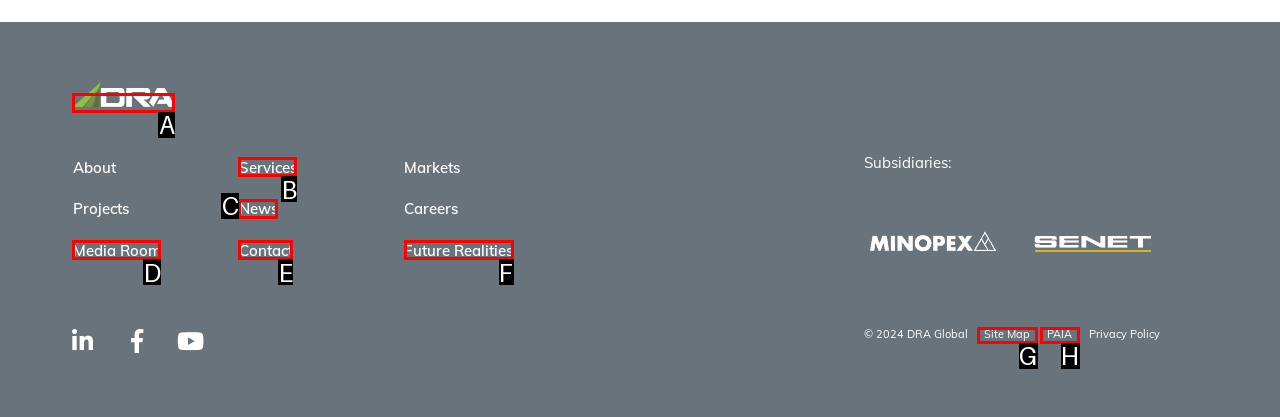Looking at the description: alt="DRA Global", identify which option is the best match and respond directly with the letter of that option.

A